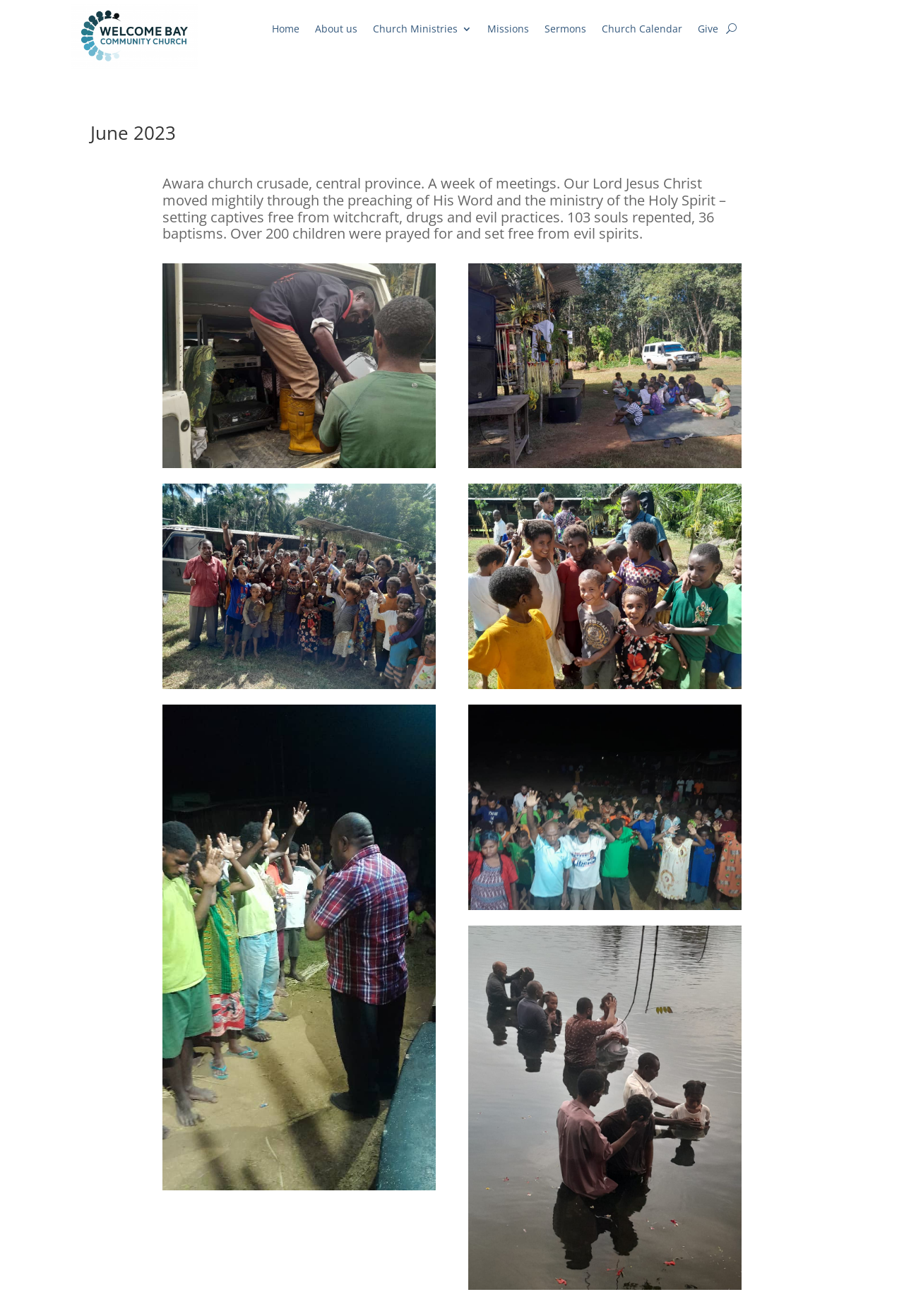Please locate the bounding box coordinates of the element that should be clicked to complete the given instruction: "Check the Church Calendar".

[0.665, 0.018, 0.755, 0.03]